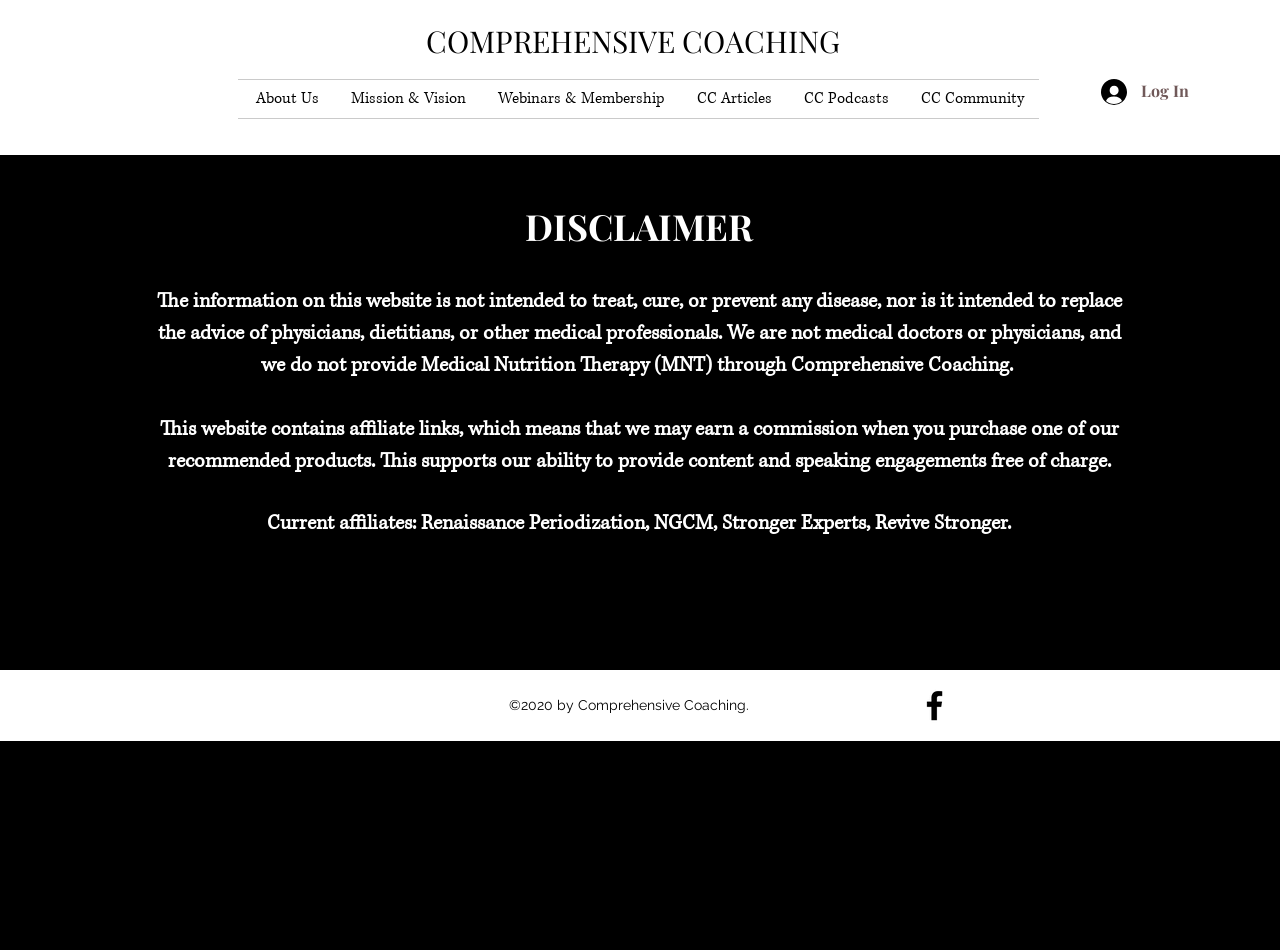Identify the bounding box coordinates of the HTML element based on this description: "Mission & Vision".

[0.261, 0.084, 0.376, 0.124]